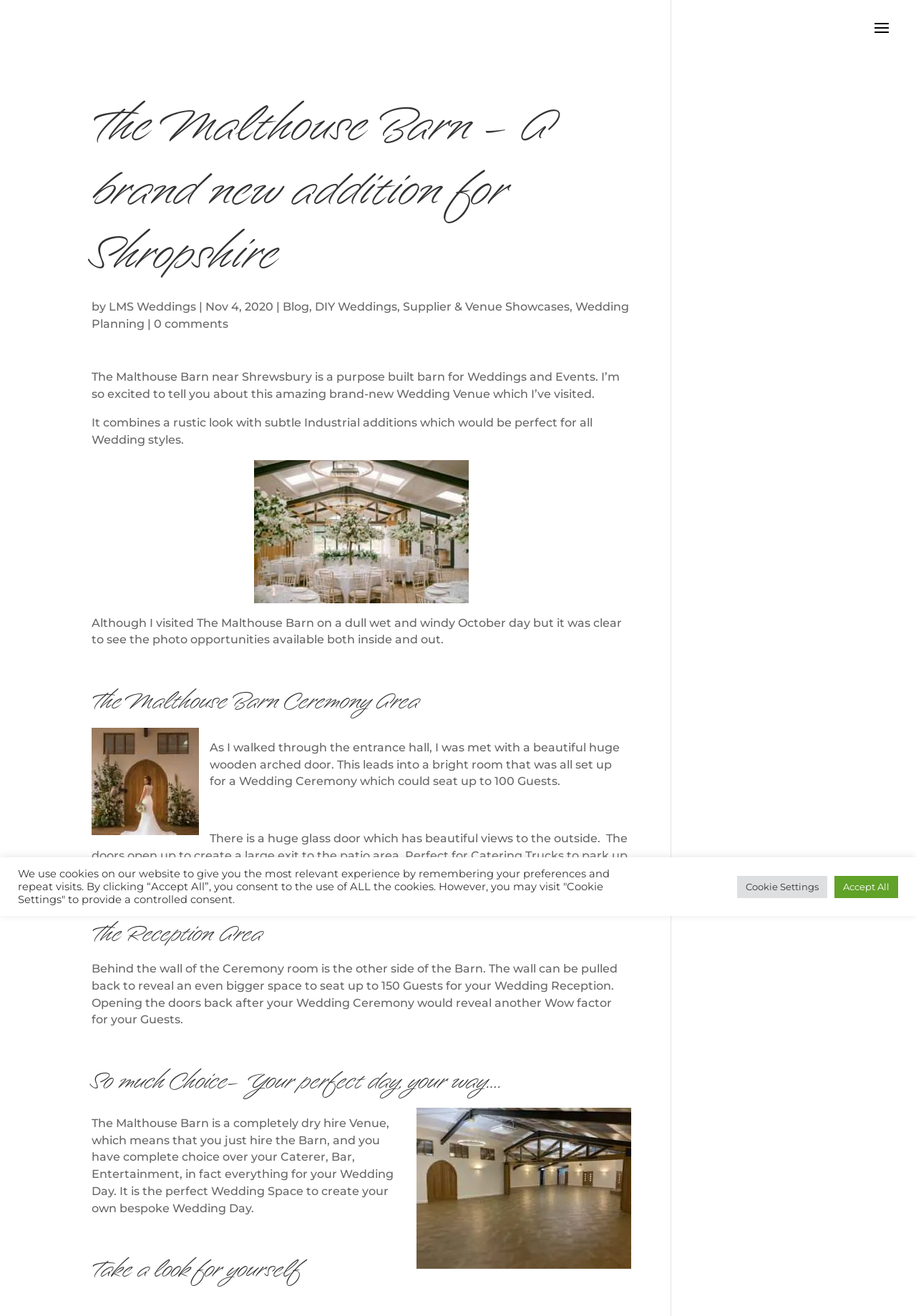Please determine the bounding box coordinates for the UI element described as: "Cookie Settings".

[0.805, 0.665, 0.903, 0.682]